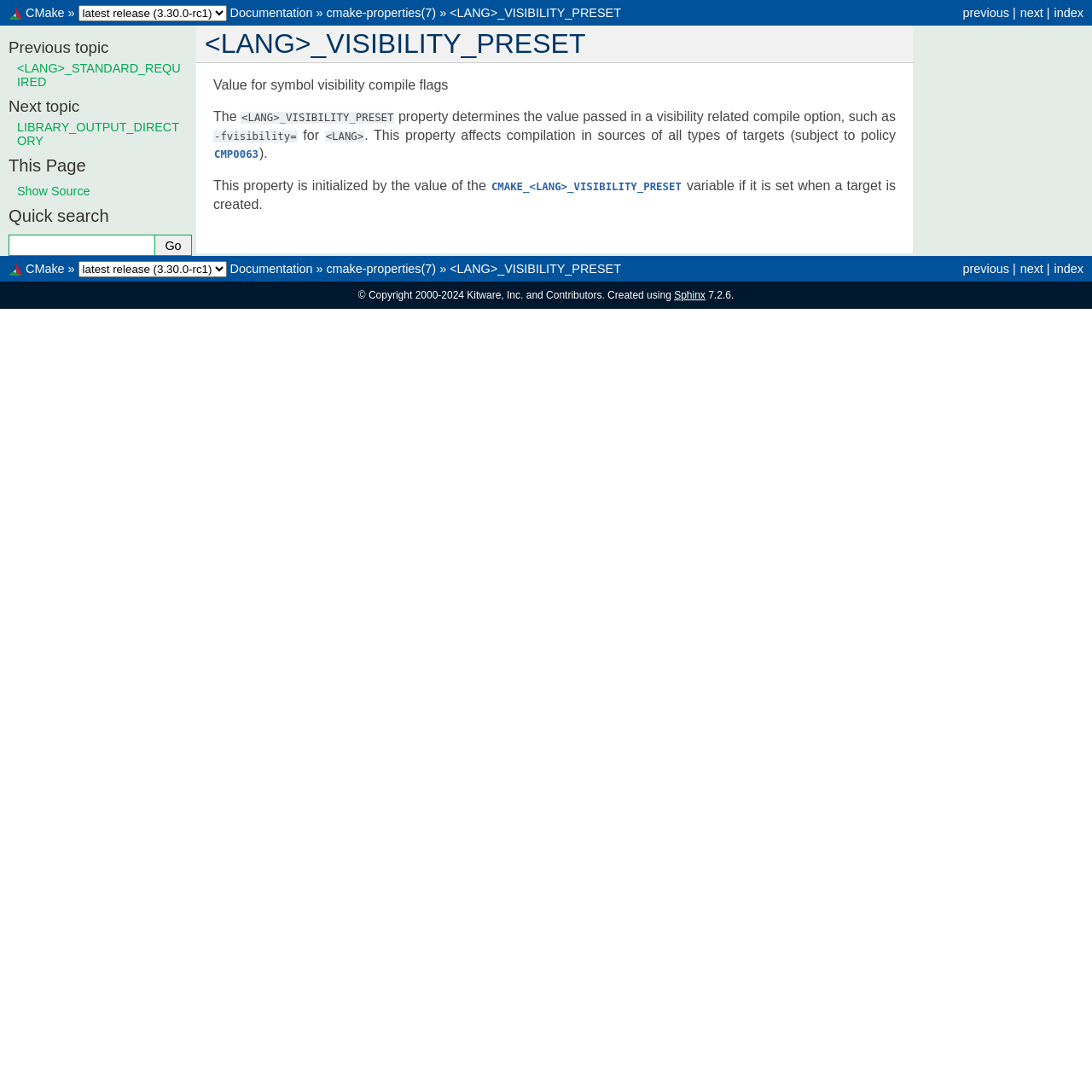Please identify the bounding box coordinates of the element I need to click to follow this instruction: "show source".

[0.016, 0.169, 0.082, 0.181]